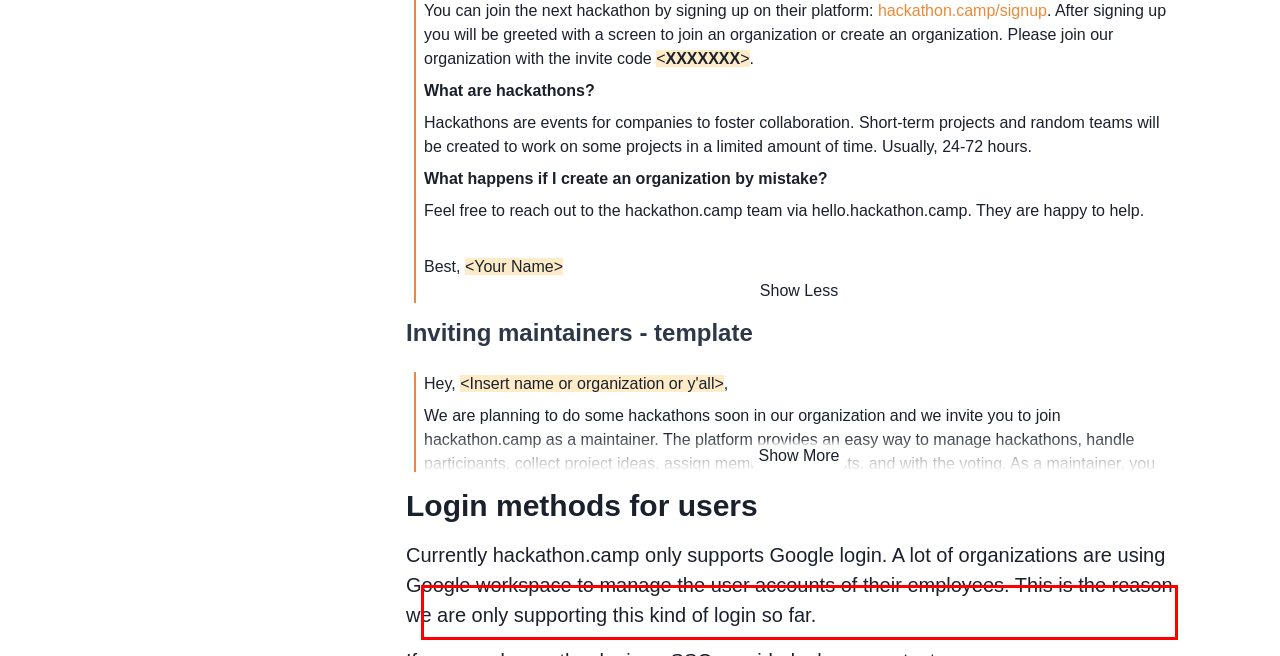You have a screenshot of a webpage with a red bounding box. Identify and extract the text content located inside the red bounding box.

After signing up please send me a message, so that I can change the role of your account. You can use the following format: